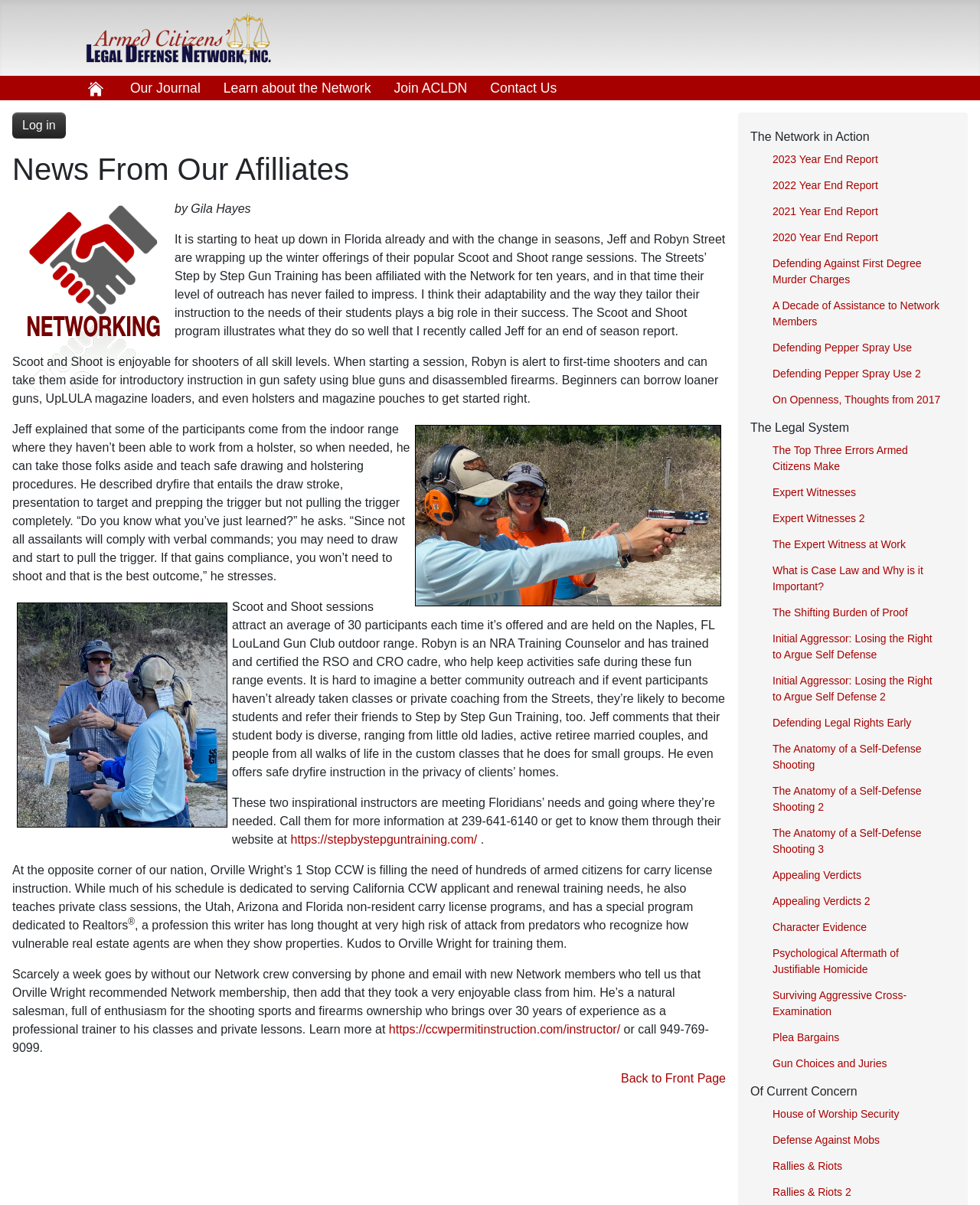Offer a thorough description of the webpage.

The webpage is titled "News From Our Affiliates" and features a collection of news articles and links related to gun training, self-defense, and legal issues. 

At the top of the page, there are several links to affiliated organizations, including the Armed Citizens Legal Defense Network, Our Journal, Learn about the Network, Join ACLDN, and Contact Us. 

Below these links, there is a main section that contains several news articles. The first article is about Jeff and Robyn Street, who offer gun training sessions in Florida. The article includes an image and describes their training methods, which cater to shooters of all skill levels. 

The next article is about Orville Wright, who provides carry license instruction in California and other states. The article highlights his experience and enthusiasm for the shooting sports and firearms ownership.

The page also features several images, including an icon of a gavel, which is likely related to the legal aspects of self-defense. 

In the lower section of the page, there are several links to articles and resources related to legal issues, including defending against murder charges, expert witnesses, and the psychological aftermath of justifiable homicide. These links are organized into categories, such as "The Legal System" and "Of Current Concern". 

Finally, there is a link to return to the front page at the bottom of the page.